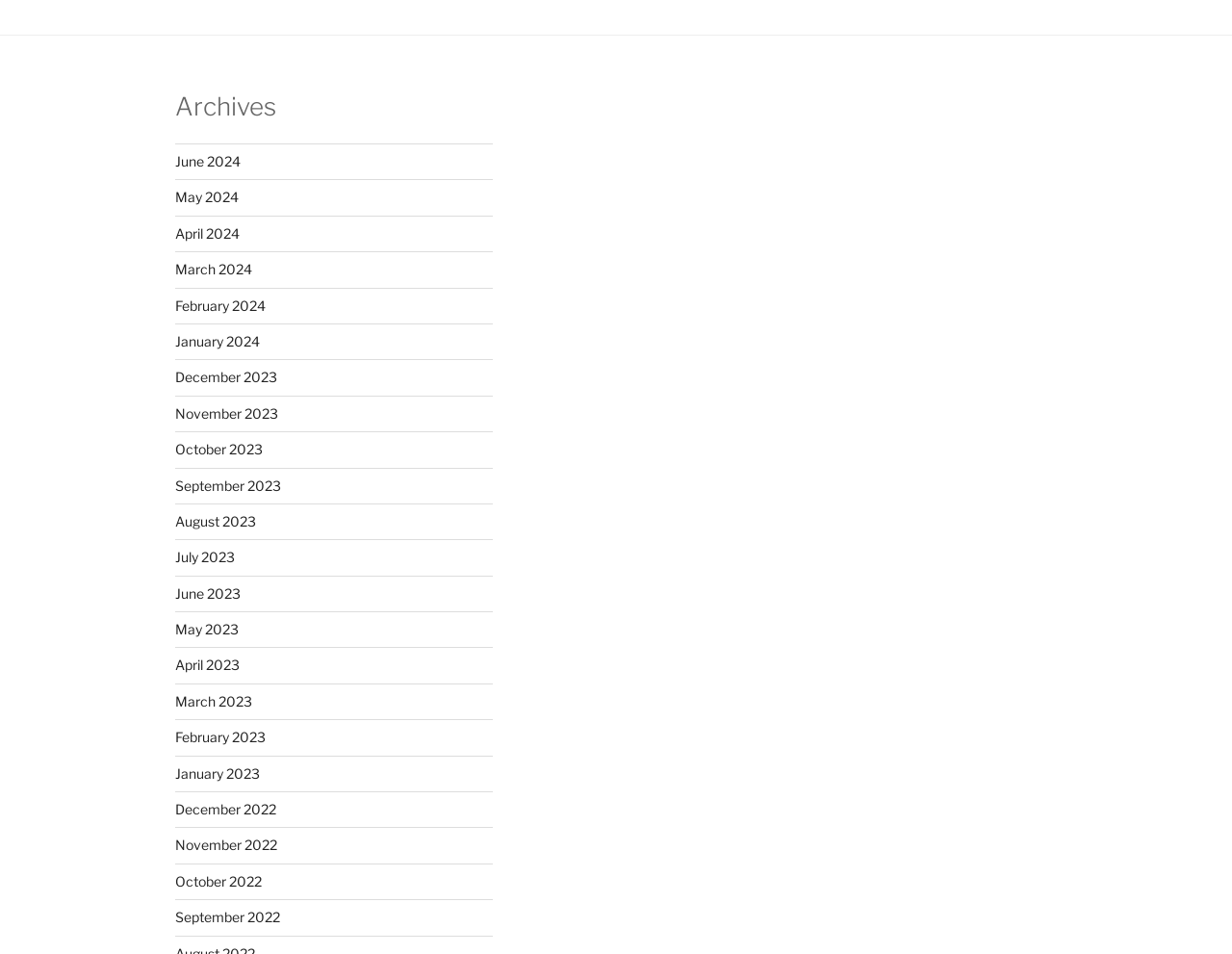Please determine the bounding box coordinates for the element with the description: "March 2024".

[0.142, 0.274, 0.205, 0.291]